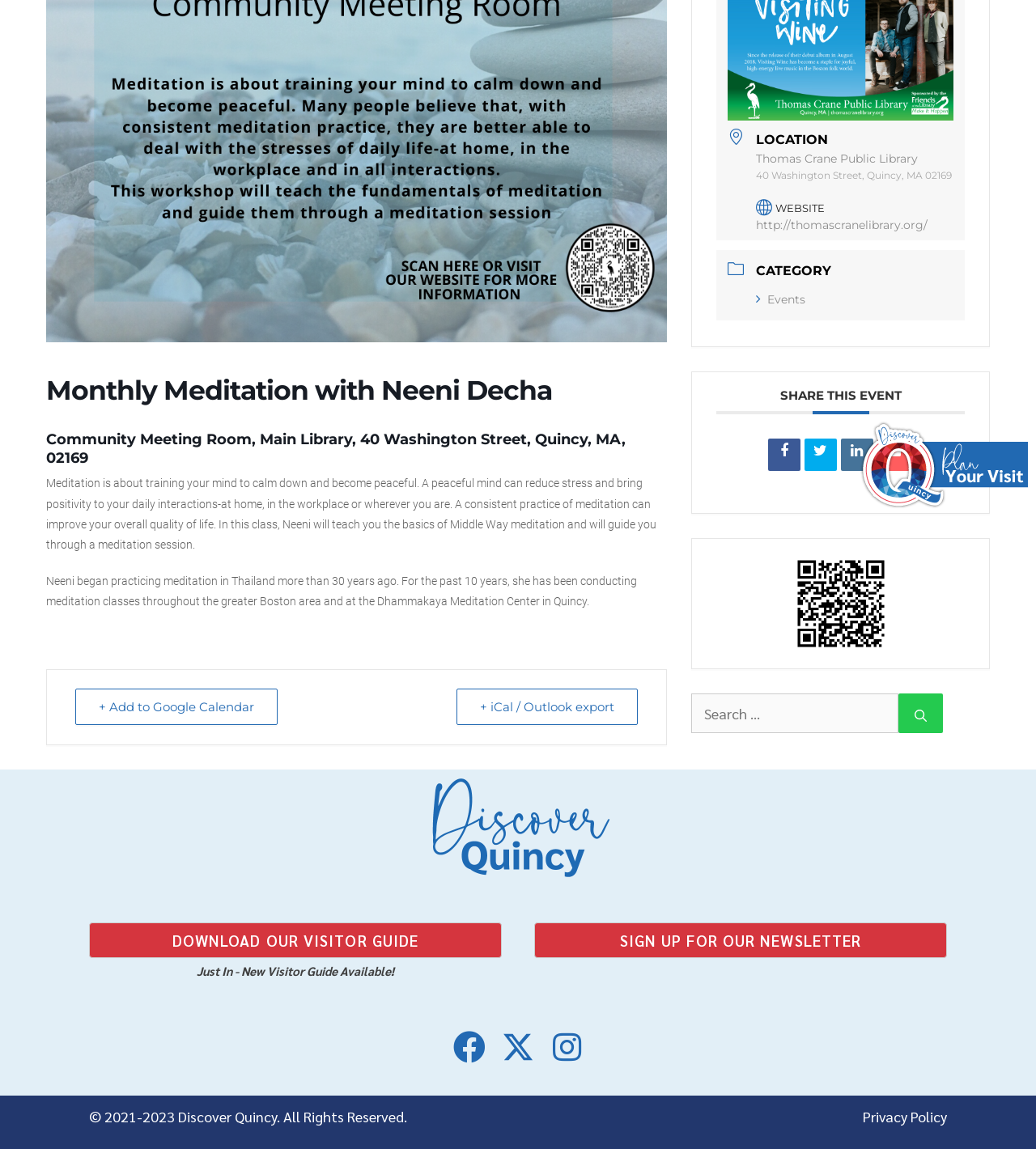Using the format (top-left x, top-left y, bottom-right x, bottom-right y), and given the element description, identify the bounding box coordinates within the screenshot: aria-label="Instagram" title="Instagram"

[0.531, 0.897, 0.562, 0.925]